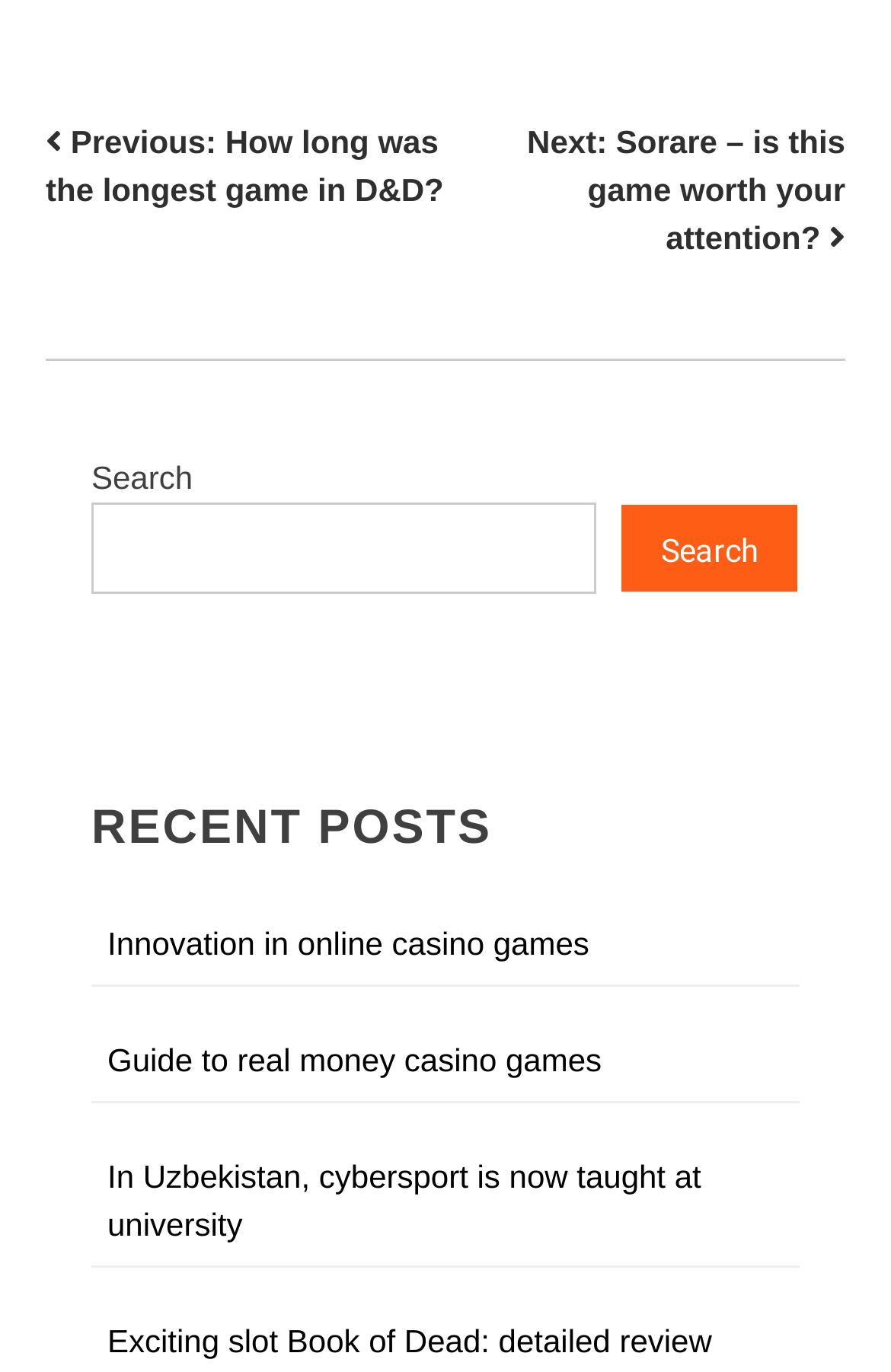How many links are there in the RECENT POSTS section?
Look at the webpage screenshot and answer the question with a detailed explanation.

The RECENT POSTS section contains four link elements, each with a different text, indicating that there are four recent posts listed.